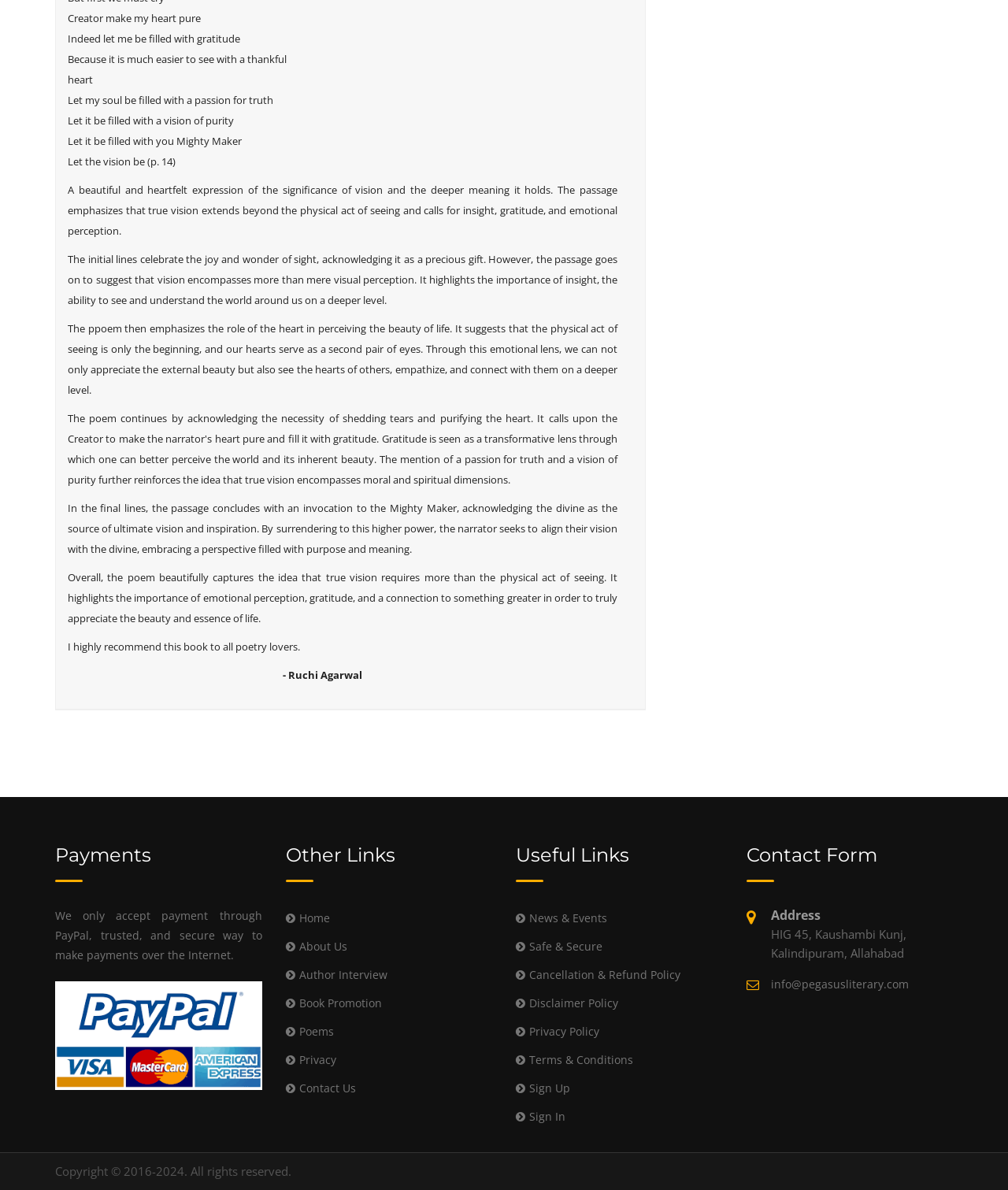Find the bounding box coordinates of the element to click in order to complete the given instruction: "Click the 'Home' link."

[0.296, 0.765, 0.327, 0.778]